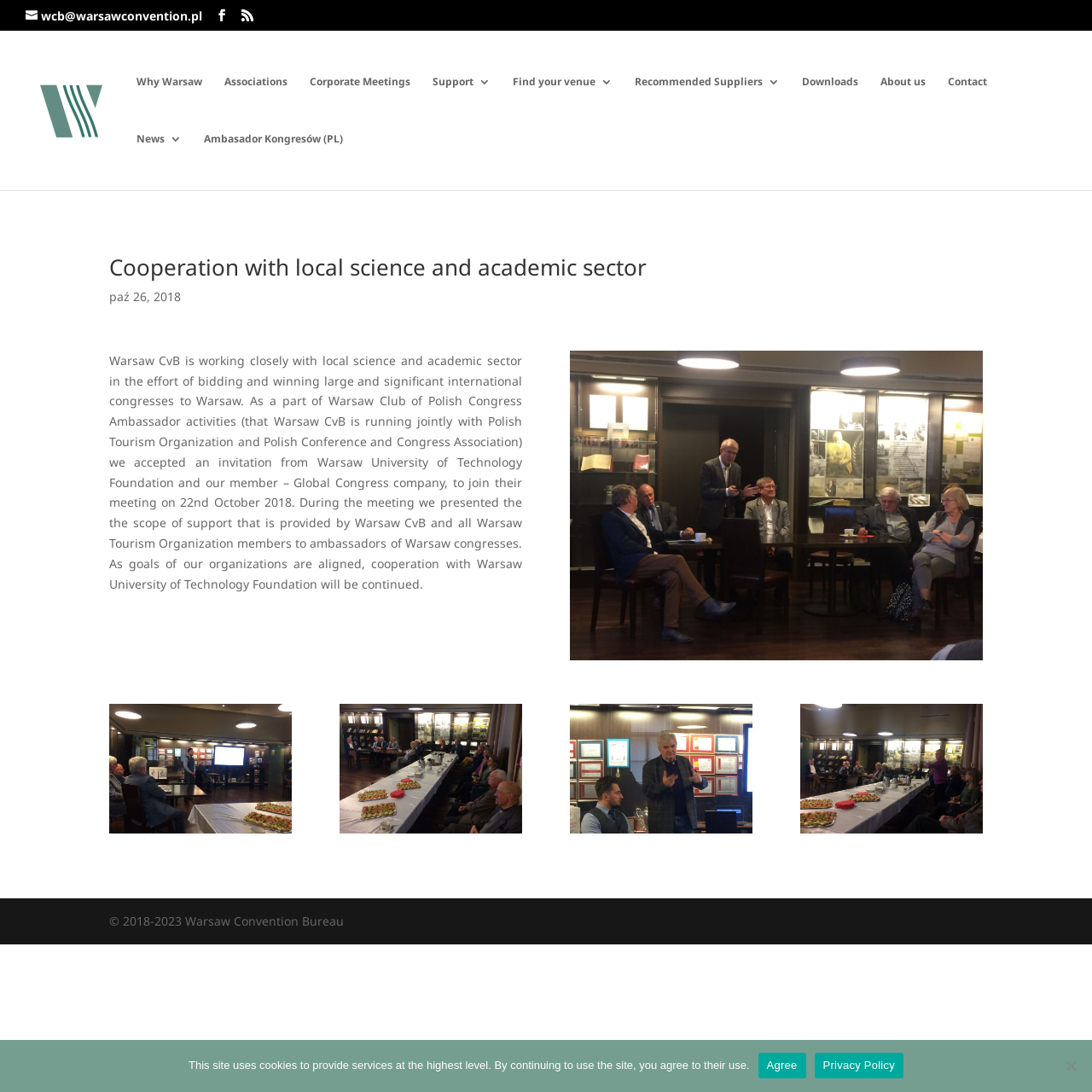Determine the bounding box coordinates for the region that must be clicked to execute the following instruction: "Contact us".

[0.868, 0.07, 0.904, 0.122]